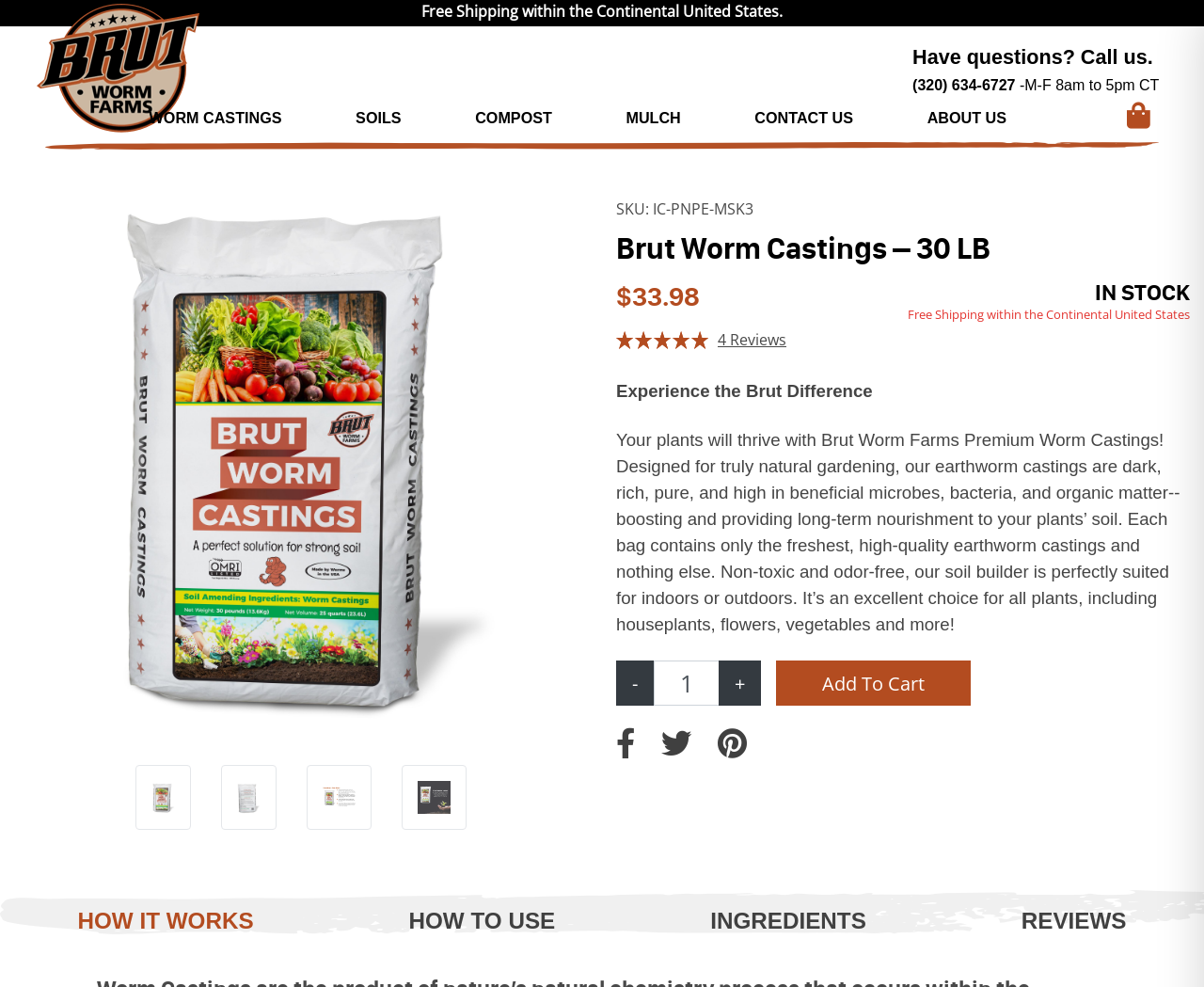Find the bounding box coordinates for the area you need to click to carry out the instruction: "Click on the 'Hooking' link". The coordinates should be four float numbers between 0 and 1, indicated as [left, top, right, bottom].

None